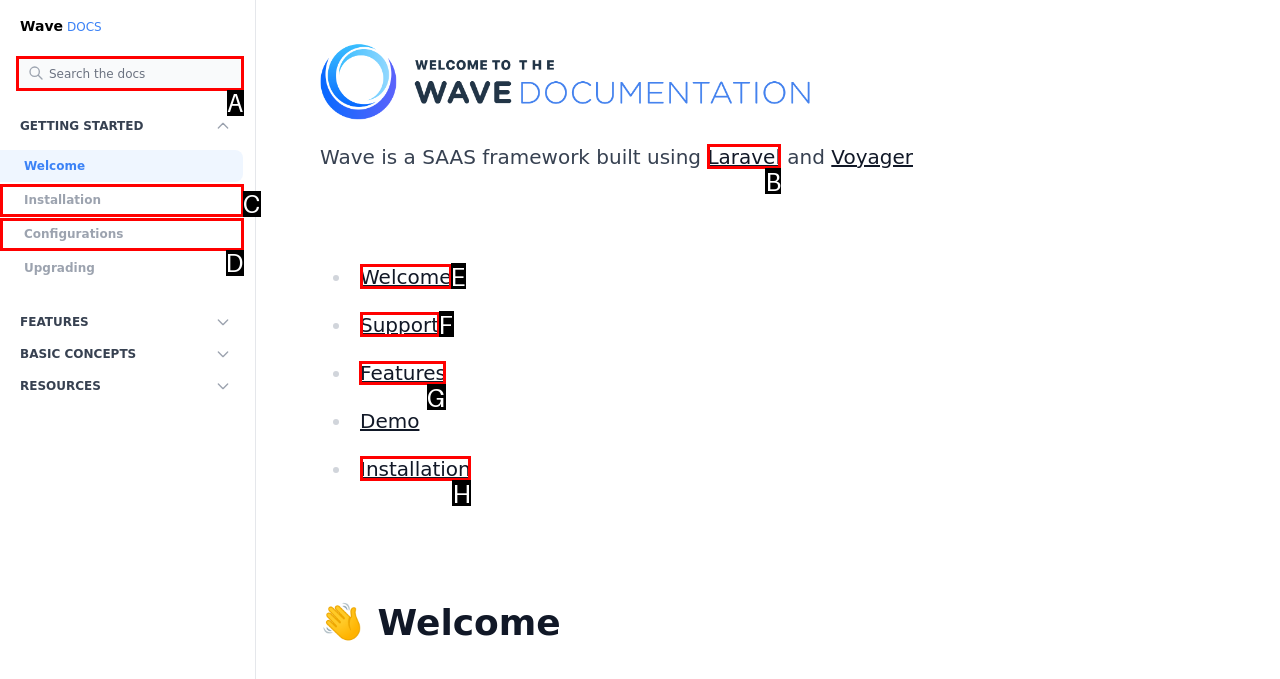Identify which lettered option completes the task: check out Features. Provide the letter of the correct choice.

G